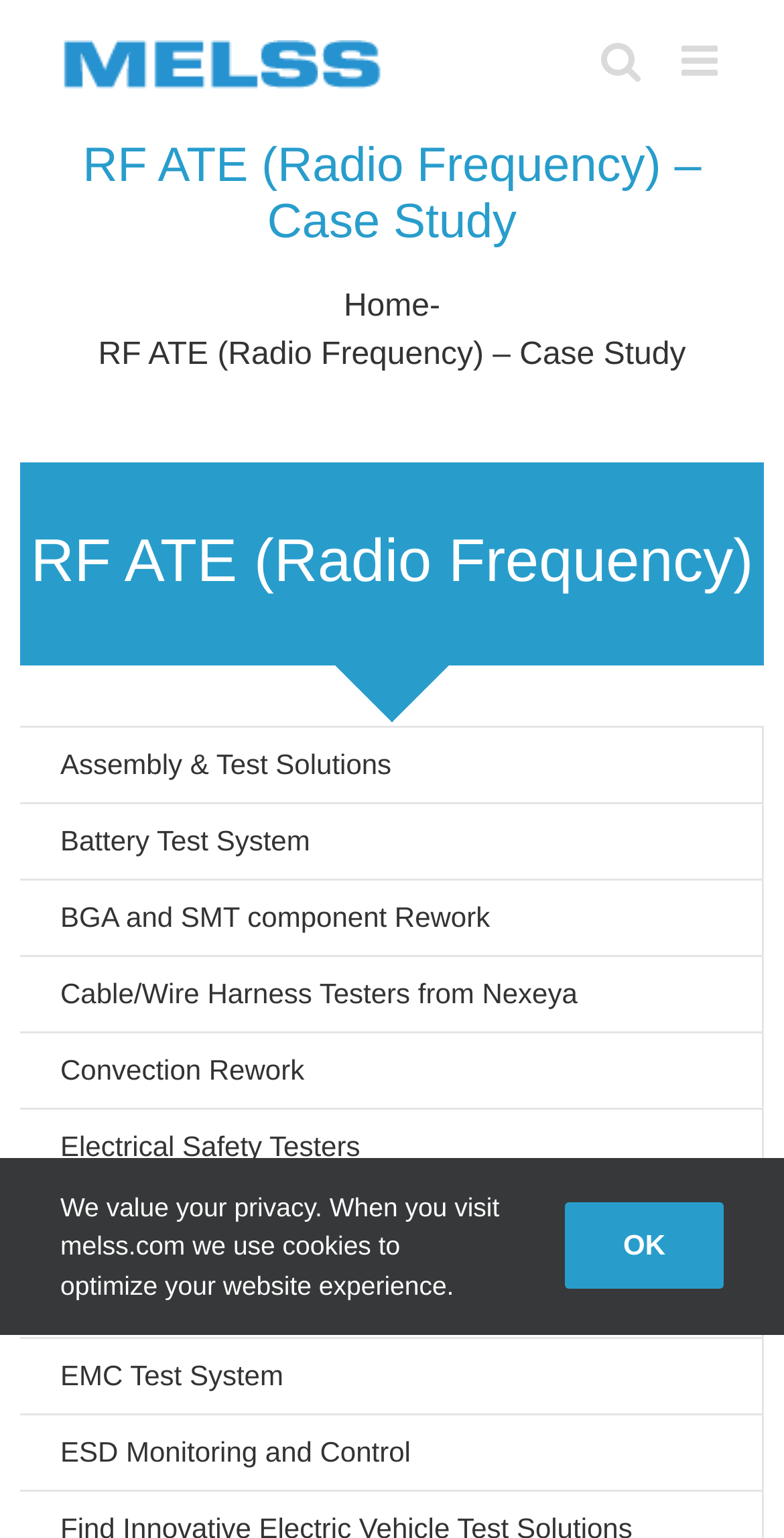Articulate a detailed summary of the webpage's content and design.

The webpage is about a case study on RF ATE (Radio Frequency) by MELSS. At the top left corner, there is a MELSS logo, which is an image linked to the MELSS website. Next to the logo, there are two links: "Toggle mobile menu" and "Toggle mobile search". 

Below the logo, there is a heading that reads "RF ATE (Radio Frequency) – Case Study". Underneath the heading, there is a navigation section with breadcrumbs, which includes a link to the "Home" page and the current page title. 

On the left side of the page, there is a list of links to various solutions and products offered by MELSS, including "Assembly & Test Solutions", "Battery Test System", "BGA and SMT component Rework", and many others. 

At the top center of the page, there is a heading that reads "RF ATE (Radio Frequency)". 

At the bottom of the page, there is a notice about the use of cookies on the website, which reads "We value your privacy. When you visit melss.com we use cookies to optimize your website experience." Next to the notice, there is an "OK" button to acknowledge the notice.